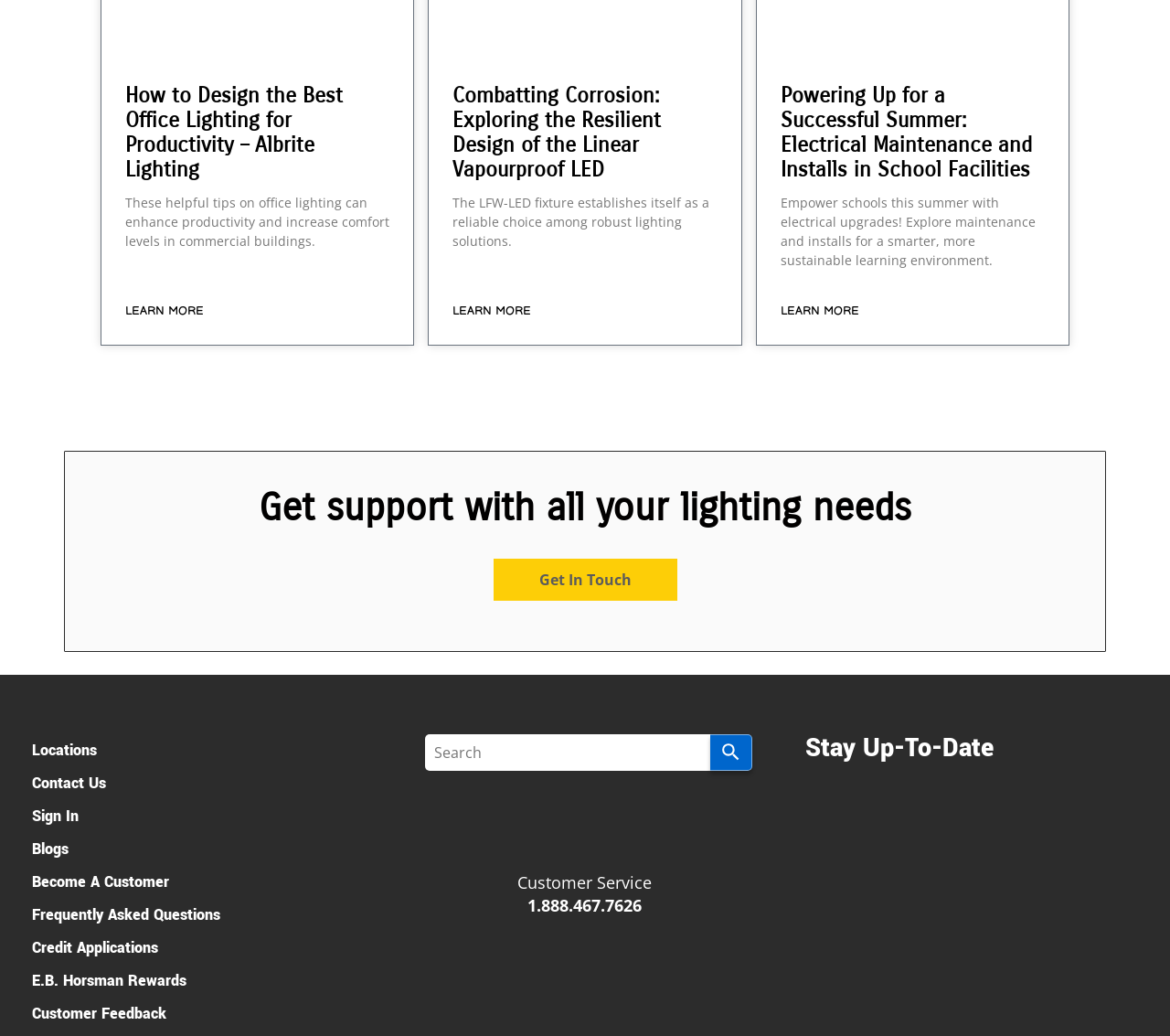What is the phone number for customer service?
Refer to the image and provide a detailed answer to the question.

The phone number is listed next to the 'Customer Service' text at the bottom of the webpage.